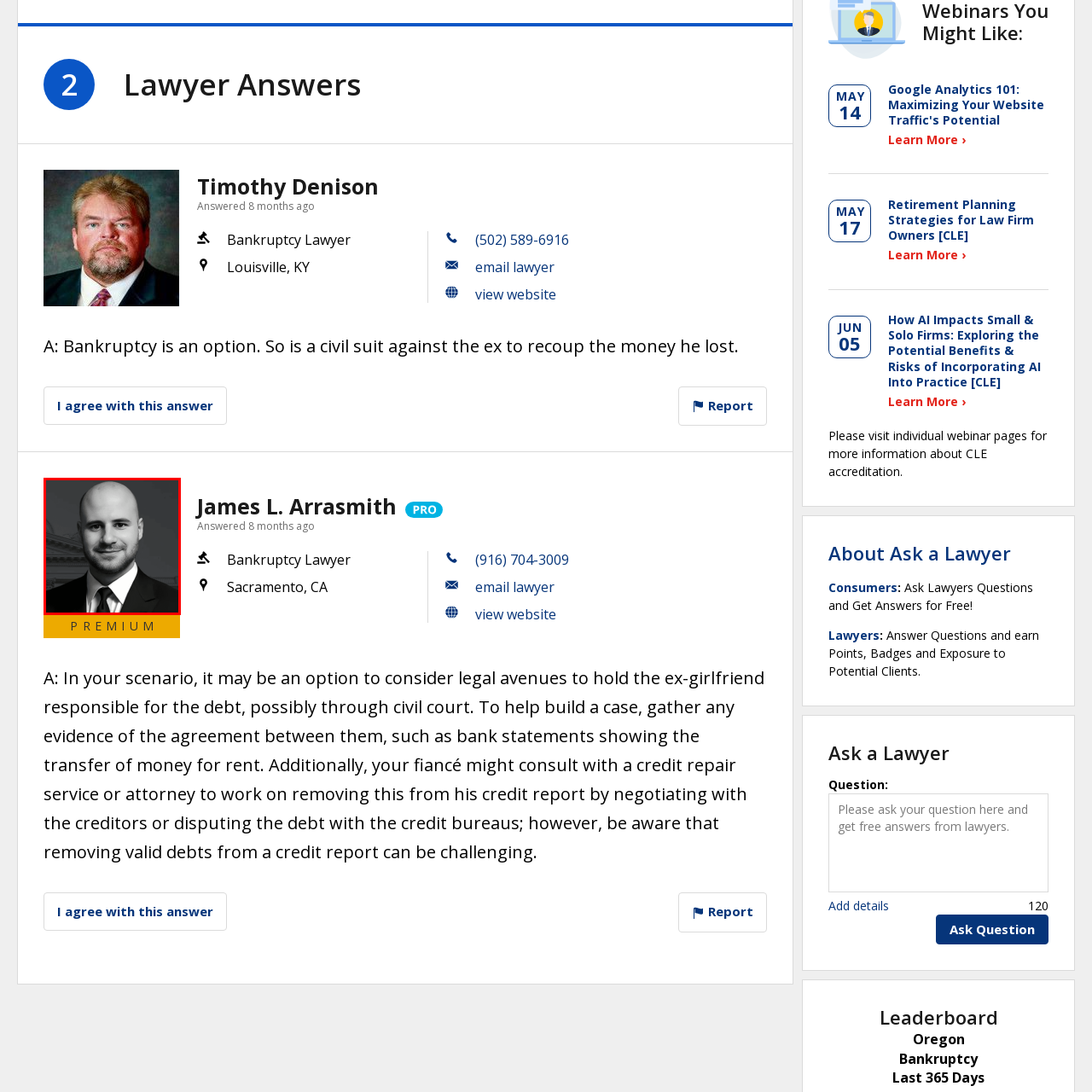View the image inside the red-bordered box and answer the given question using a single word or phrase:
Where does James L. Arrasmith practice law?

Sacramento, CA